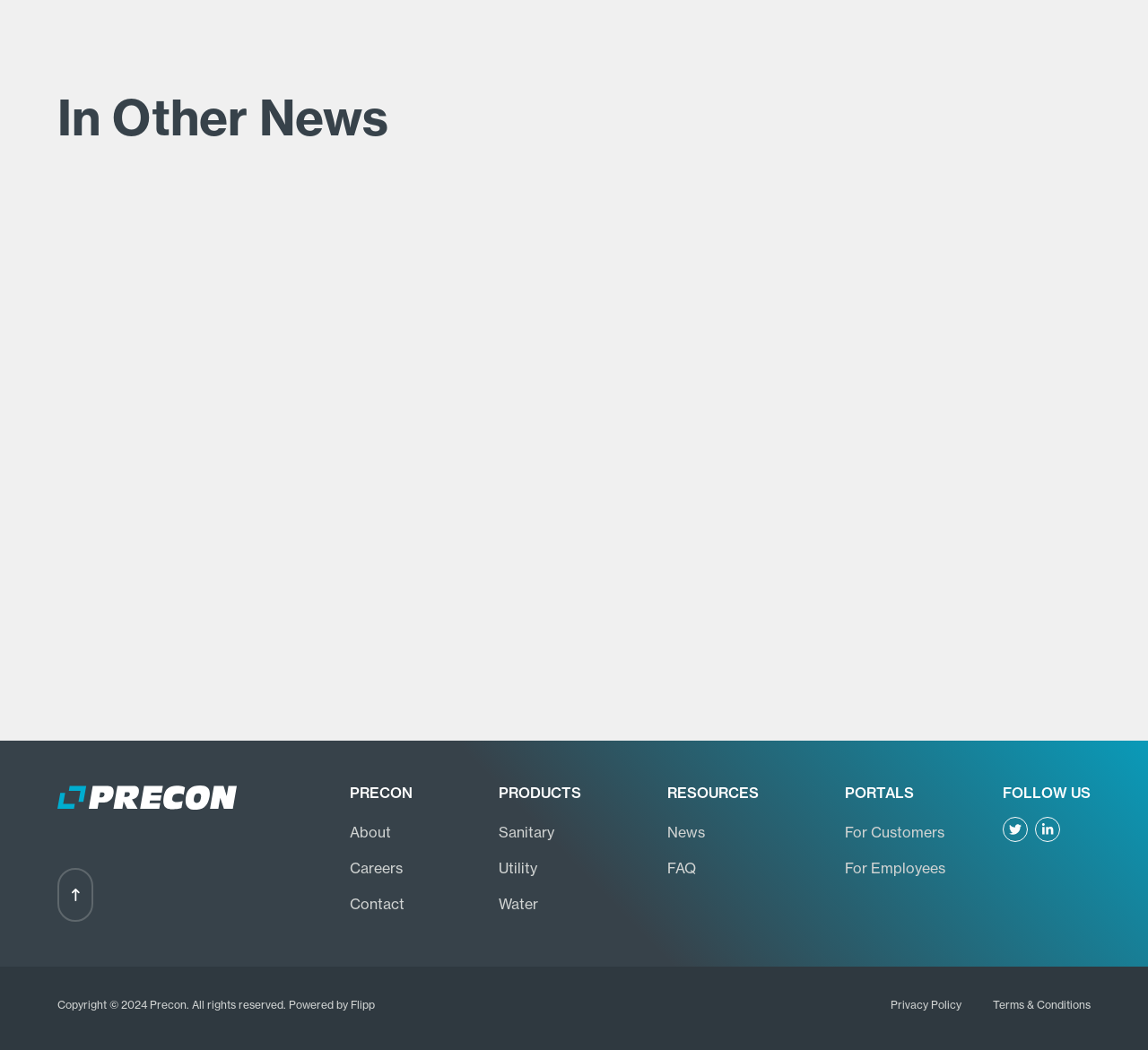Pinpoint the bounding box coordinates of the element to be clicked to execute the instruction: "go to Precon homepage".

[0.05, 0.748, 0.206, 0.772]